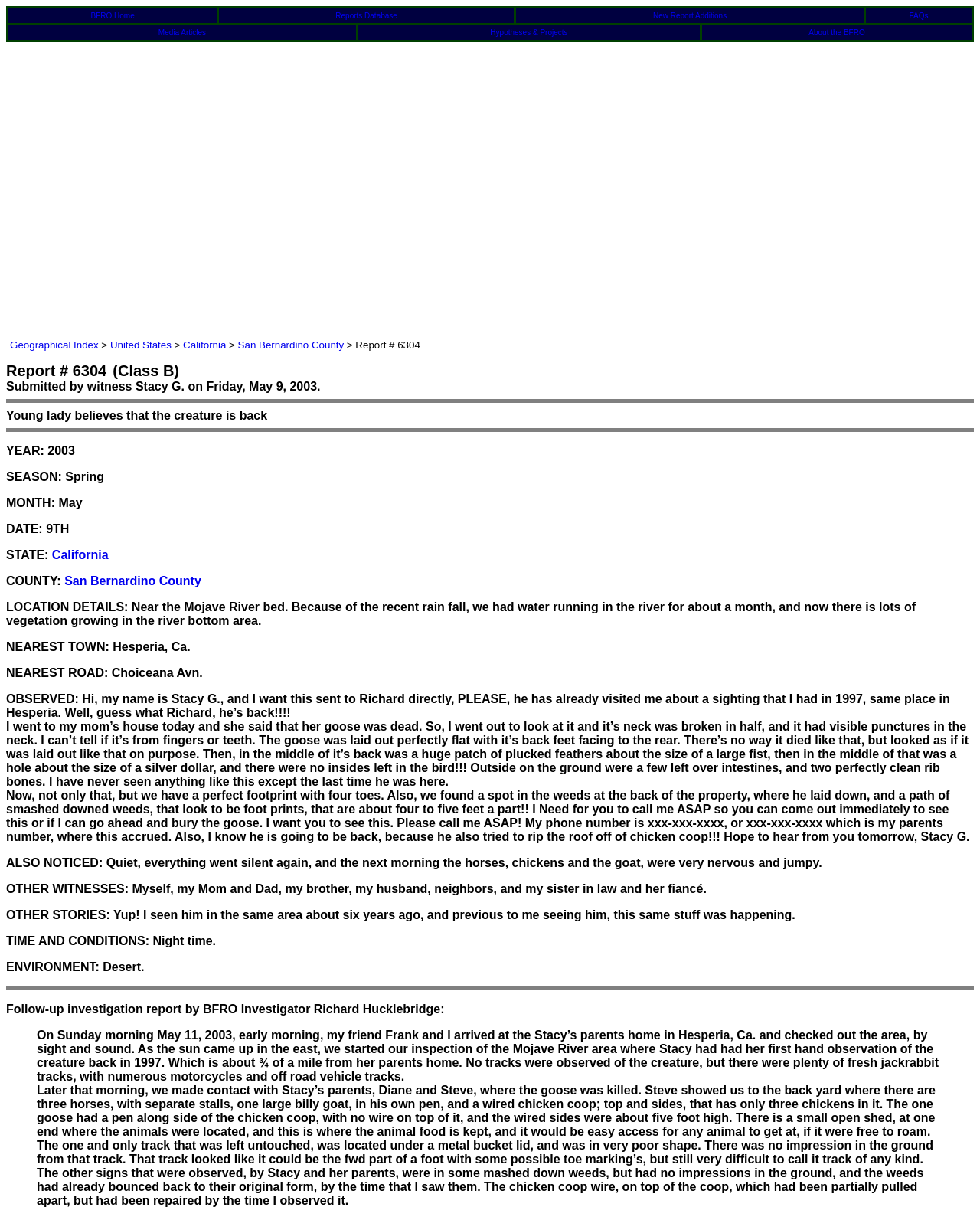Using the description "Geographical Index", predict the bounding box of the relevant HTML element.

[0.01, 0.281, 0.101, 0.291]